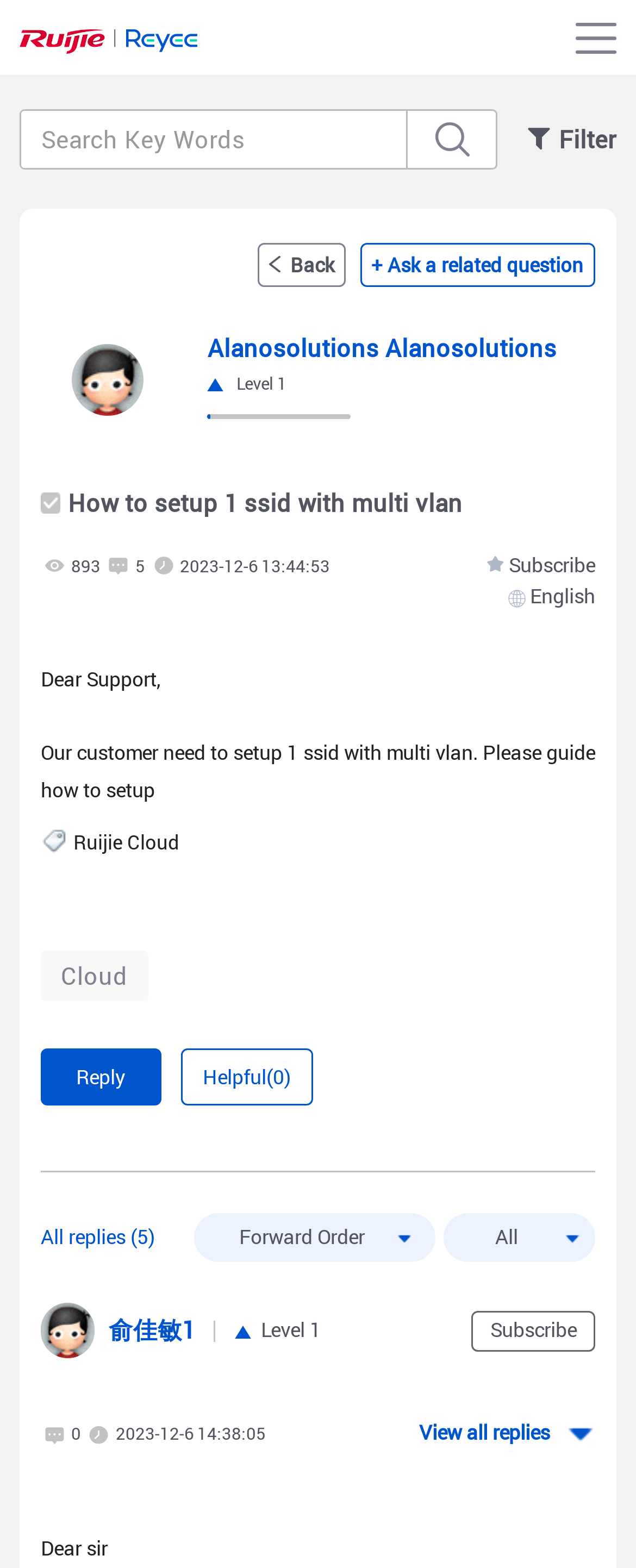Determine the bounding box coordinates for the area that should be clicked to carry out the following instruction: "View all replies".

[0.659, 0.906, 0.936, 0.923]